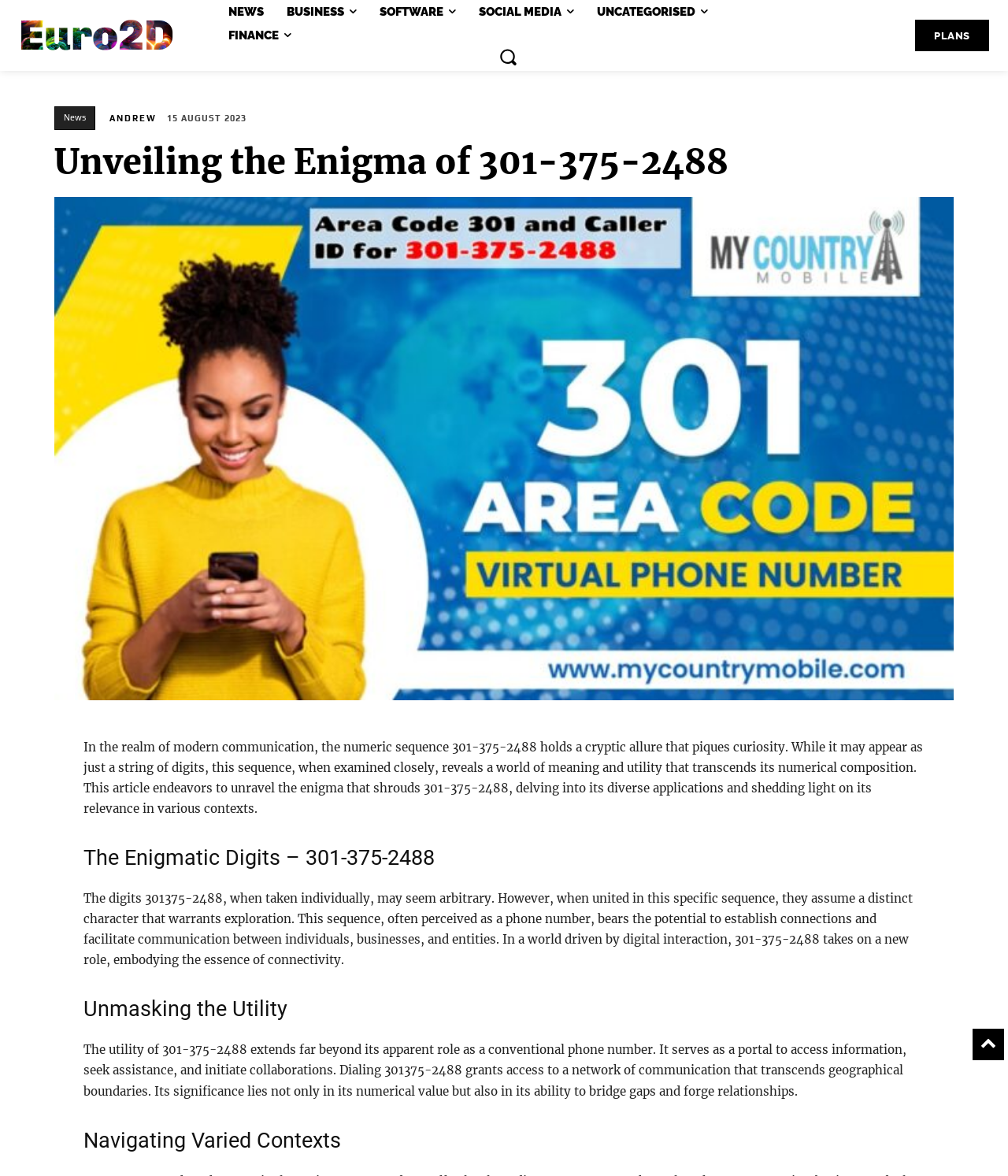Use a single word or phrase to answer the question: What type of content is presented on this webpage?

Article